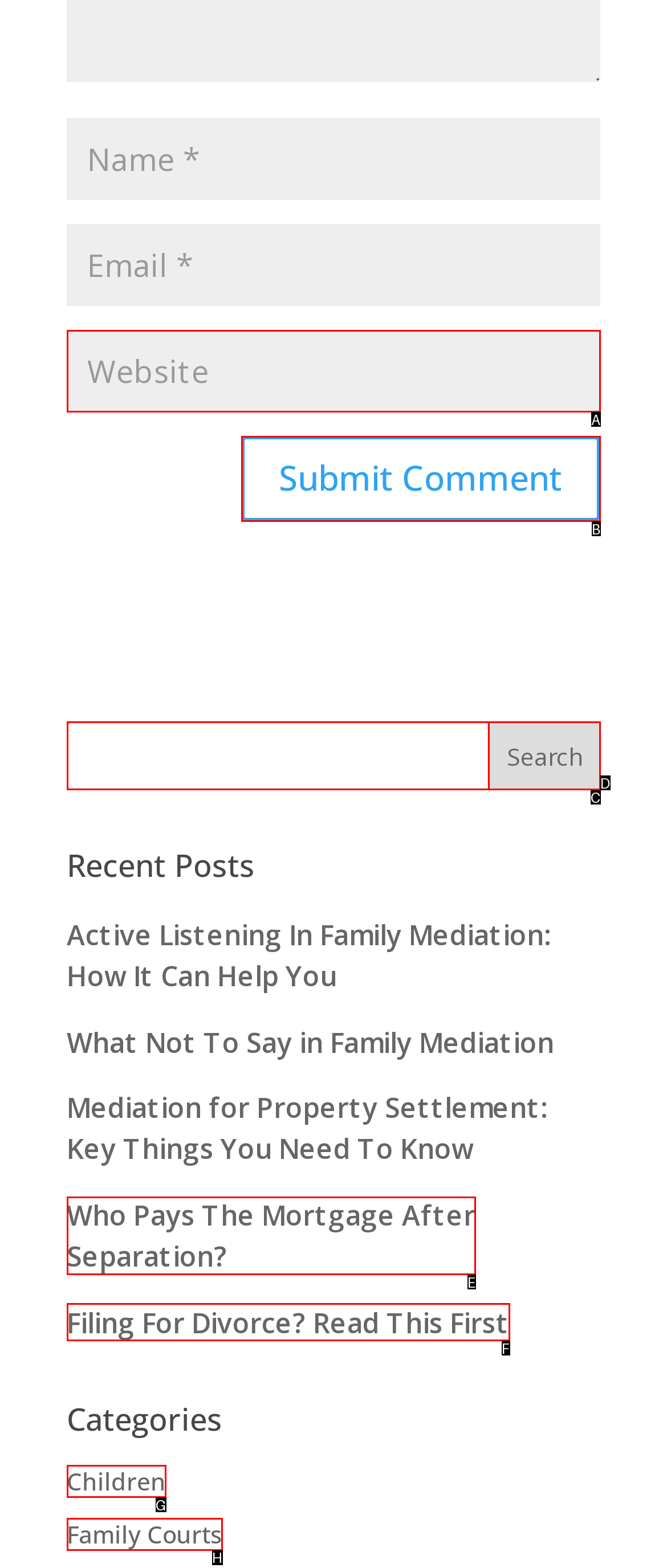With the provided description: name="submit" value="Submit Comment", select the most suitable HTML element. Respond with the letter of the selected option.

B